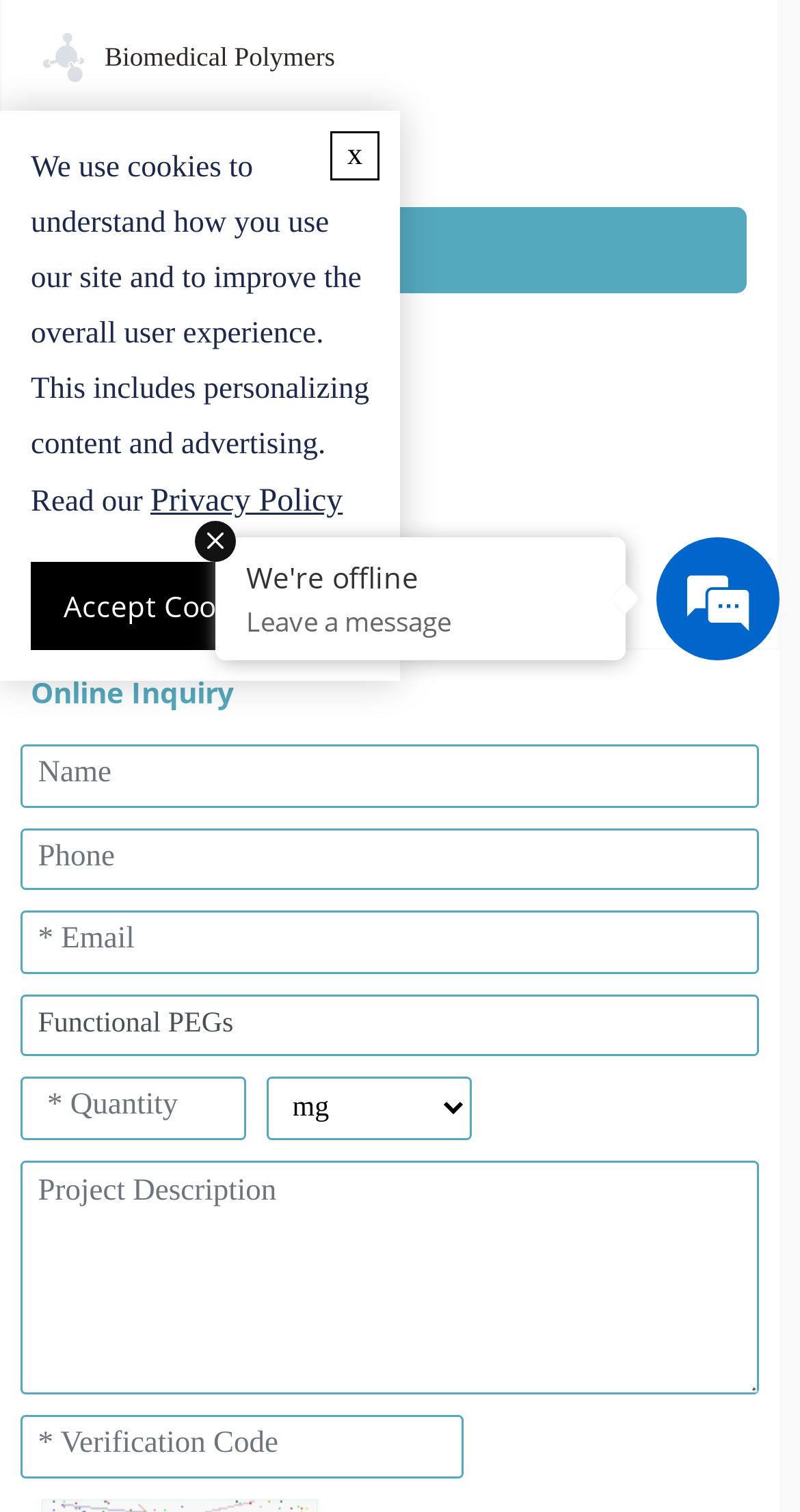Provide the bounding box coordinates of the UI element this sentence describes: "parent_node: mg placeholder="* Quantity"".

[0.026, 0.712, 0.308, 0.754]